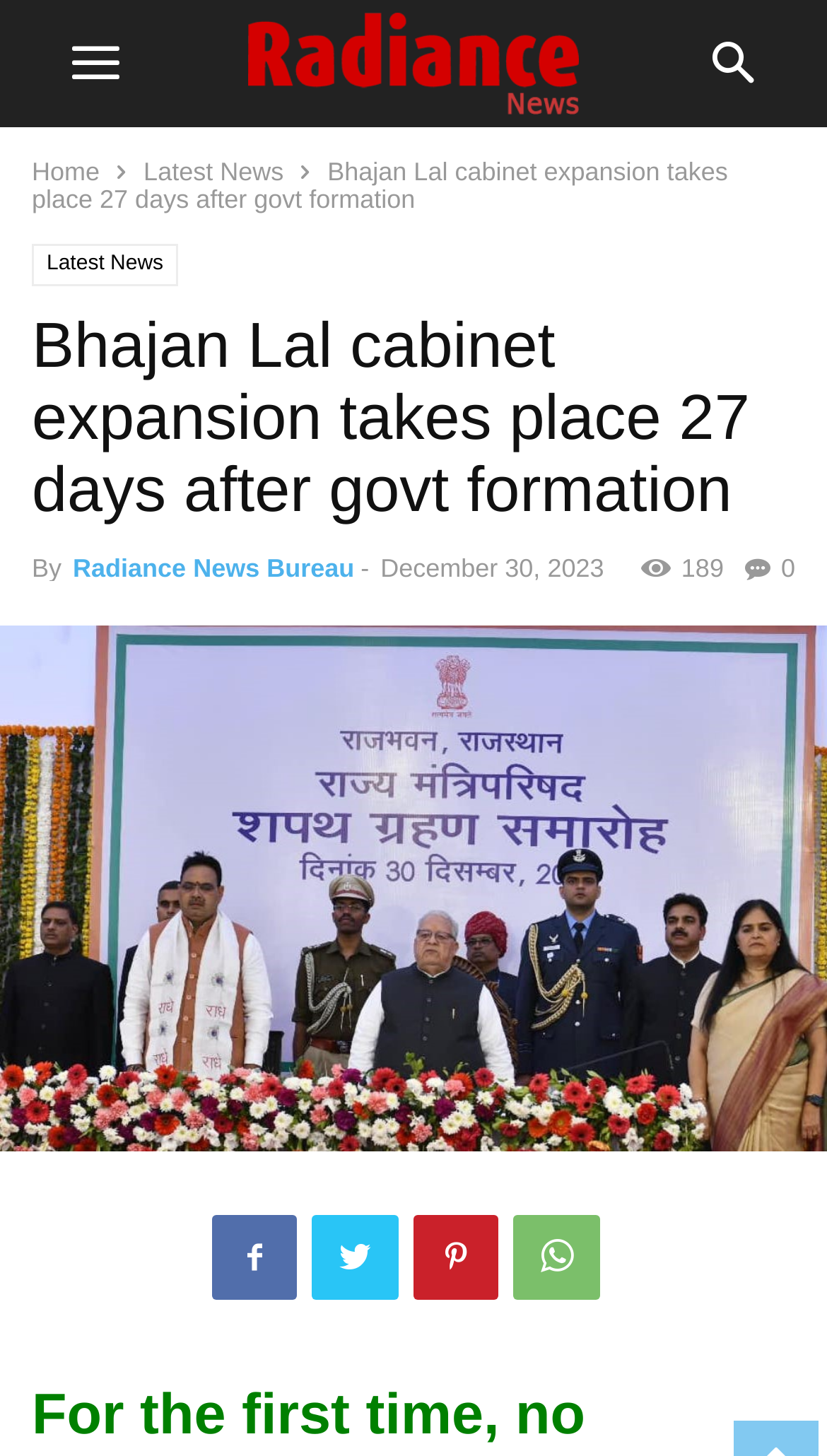What is the date of the news article?
Please provide a comprehensive answer based on the details in the screenshot.

I found the answer by looking at the time element in the middle of the webpage, which contains the text 'December 30, 2023'.